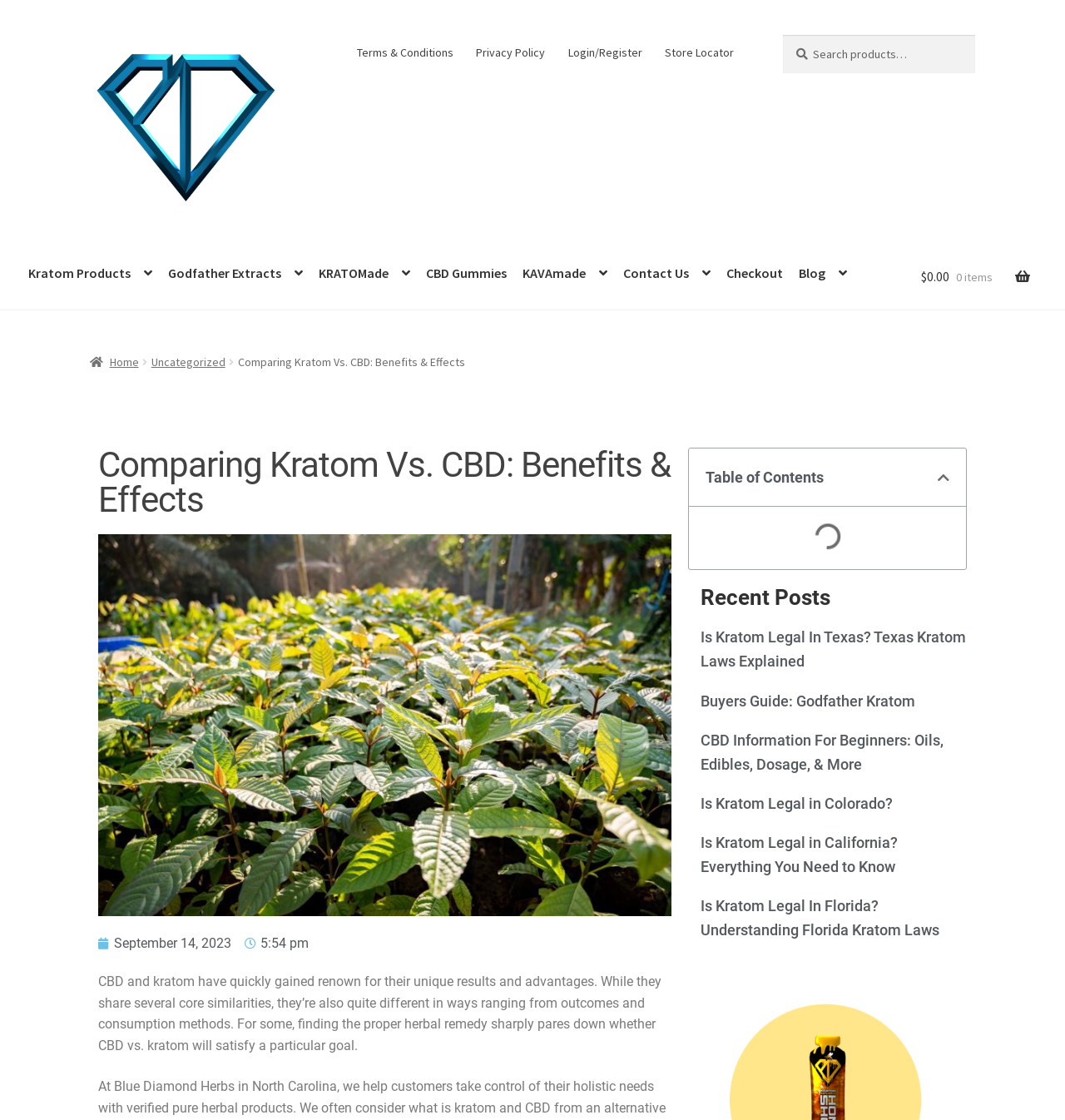Find the bounding box coordinates for the area that must be clicked to perform this action: "Go to Kratom Products".

[0.02, 0.219, 0.149, 0.269]